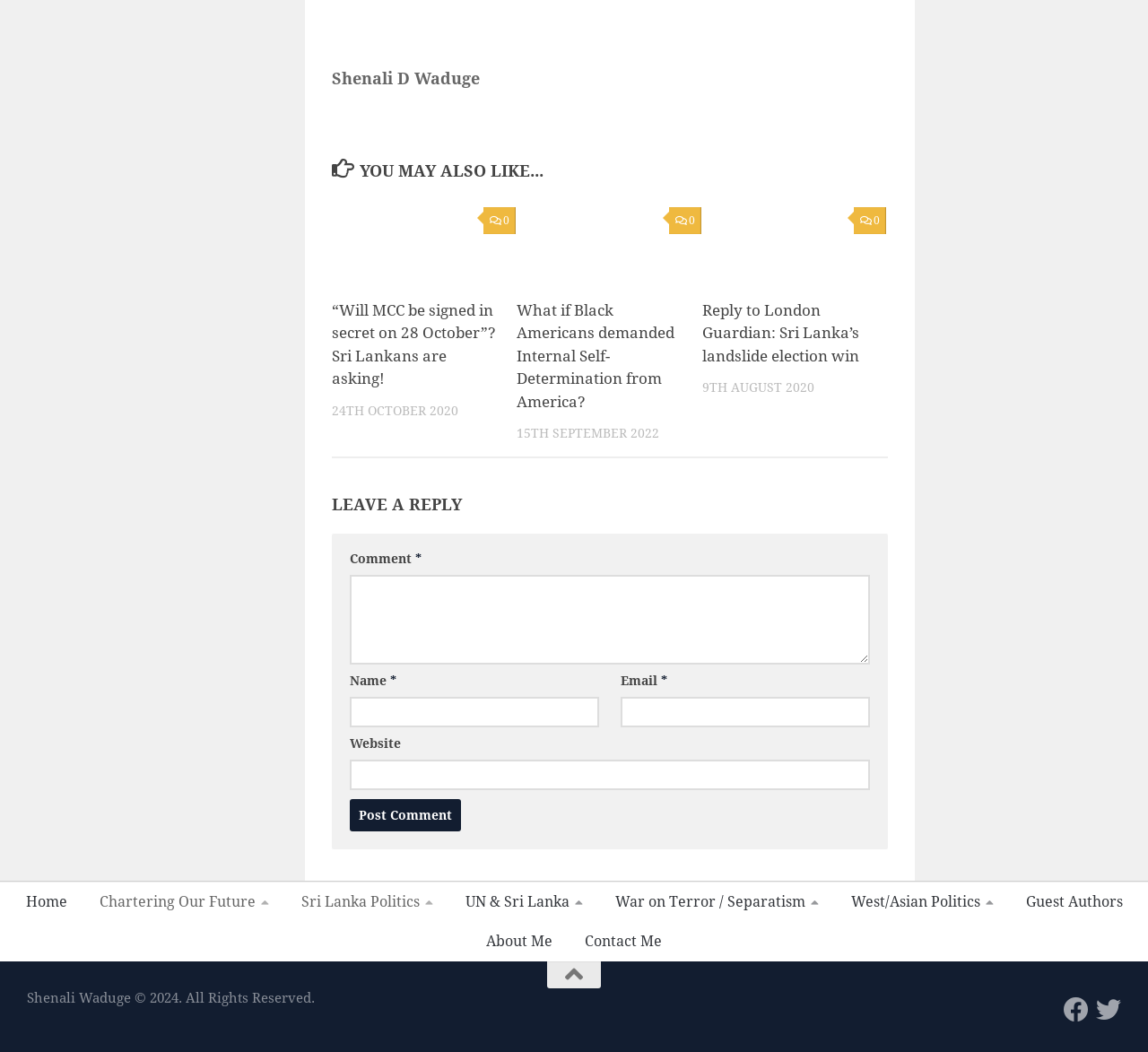Identify the bounding box coordinates of the area that should be clicked in order to complete the given instruction: "Click on the 'Home' link". The bounding box coordinates should be four float numbers between 0 and 1, i.e., [left, top, right, bottom].

[0.008, 0.839, 0.072, 0.877]